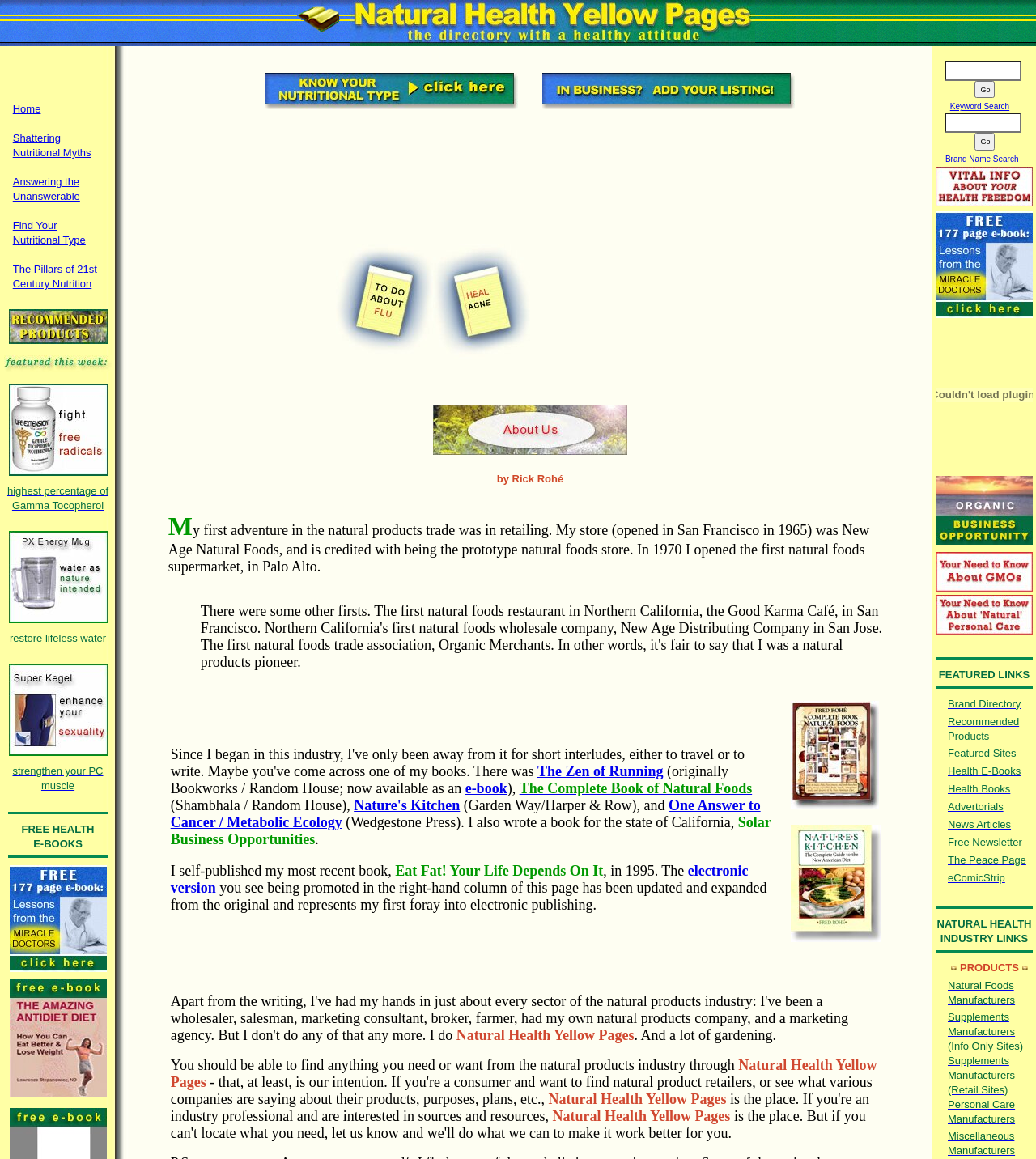Find the bounding box coordinates of the UI element according to this description: "Health Books".

[0.915, 0.674, 0.975, 0.686]